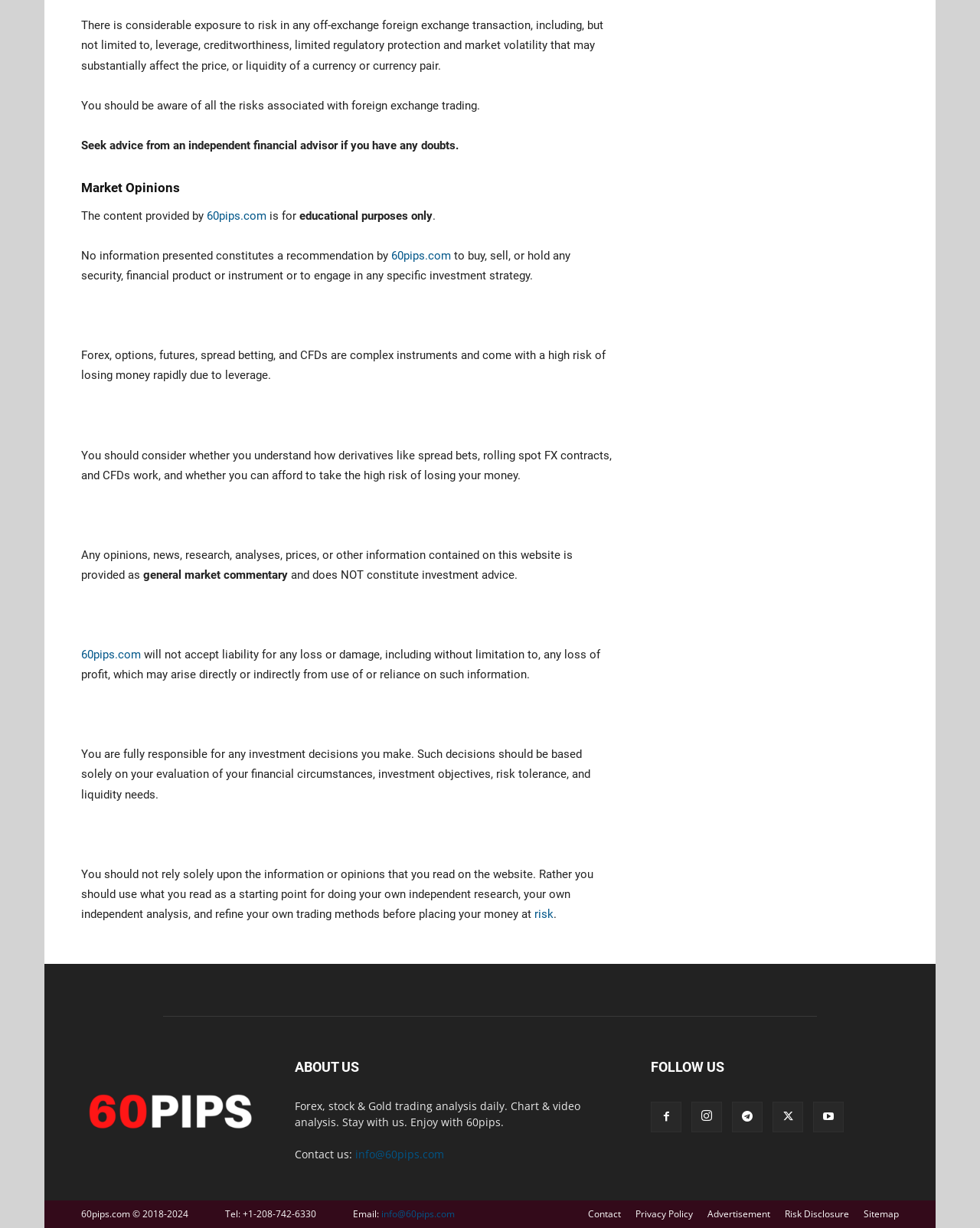Kindly determine the bounding box coordinates for the clickable area to achieve the given instruction: "Click on 'ABOUT US'".

[0.301, 0.862, 0.366, 0.875]